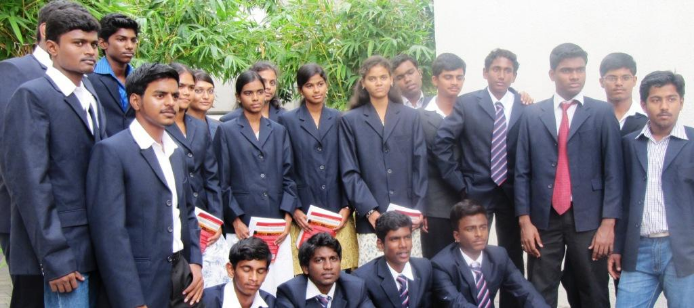What do the students hold in their hands?
Could you give a comprehensive explanation in response to this question?

The students in the image hold books or folders in their hands, which indicates a focus on education and academic achievement. This is mentioned in the caption, which suggests that the students are celebrating a significant occasion related to their studies.